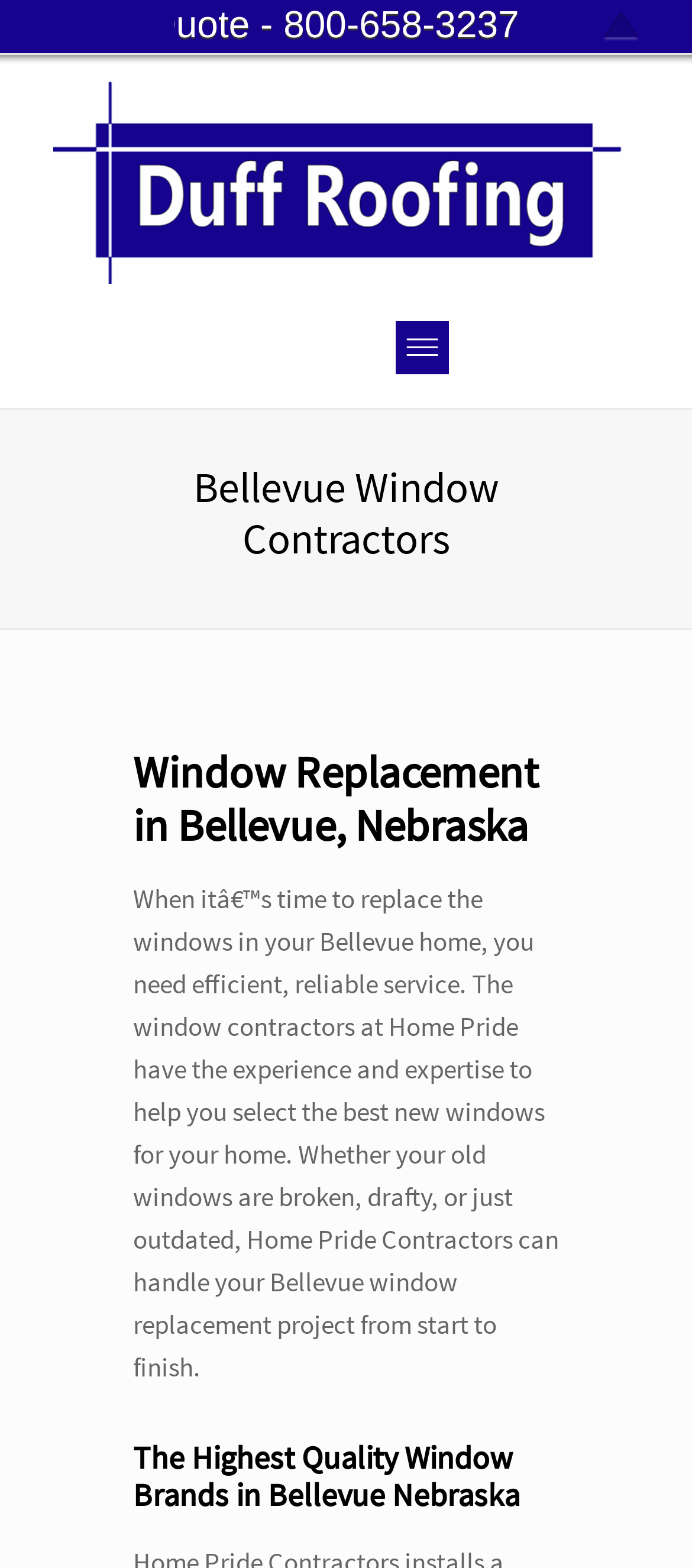Determine the bounding box coordinates of the UI element described by: "alt="Search"".

[0.462, 0.205, 0.538, 0.239]